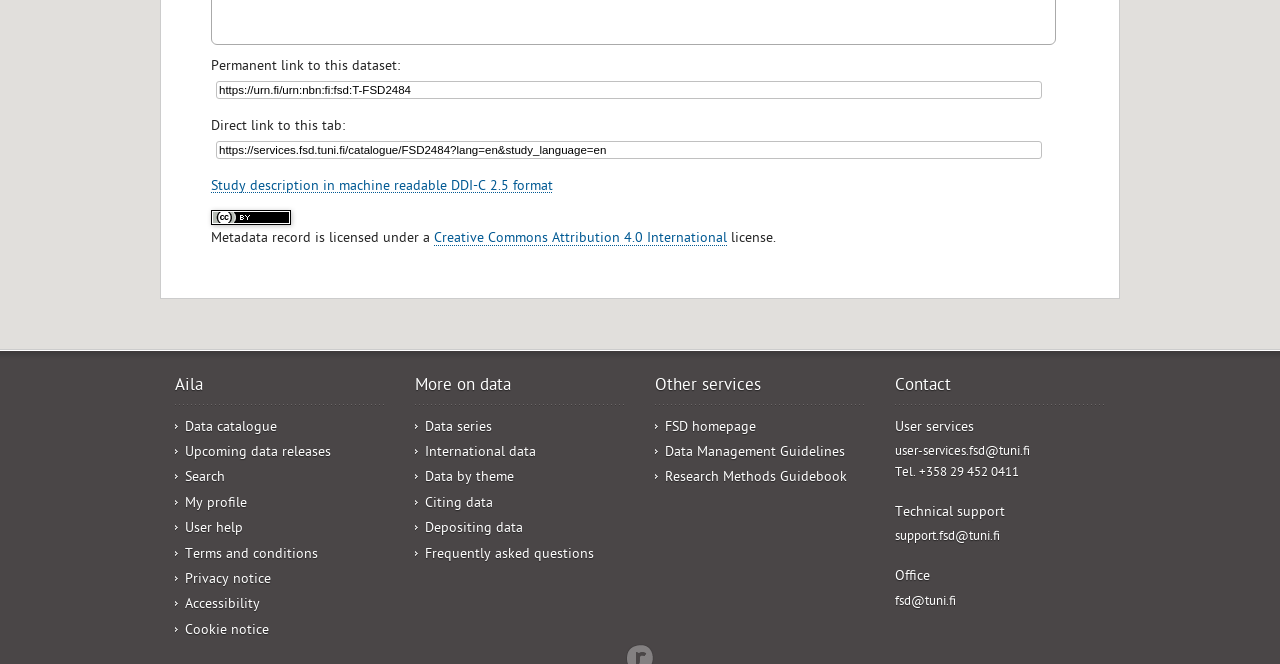Find the bounding box coordinates of the area that needs to be clicked in order to achieve the following instruction: "Visit the data catalogue". The coordinates should be specified as four float numbers between 0 and 1, i.e., [left, top, right, bottom].

[0.145, 0.632, 0.216, 0.658]